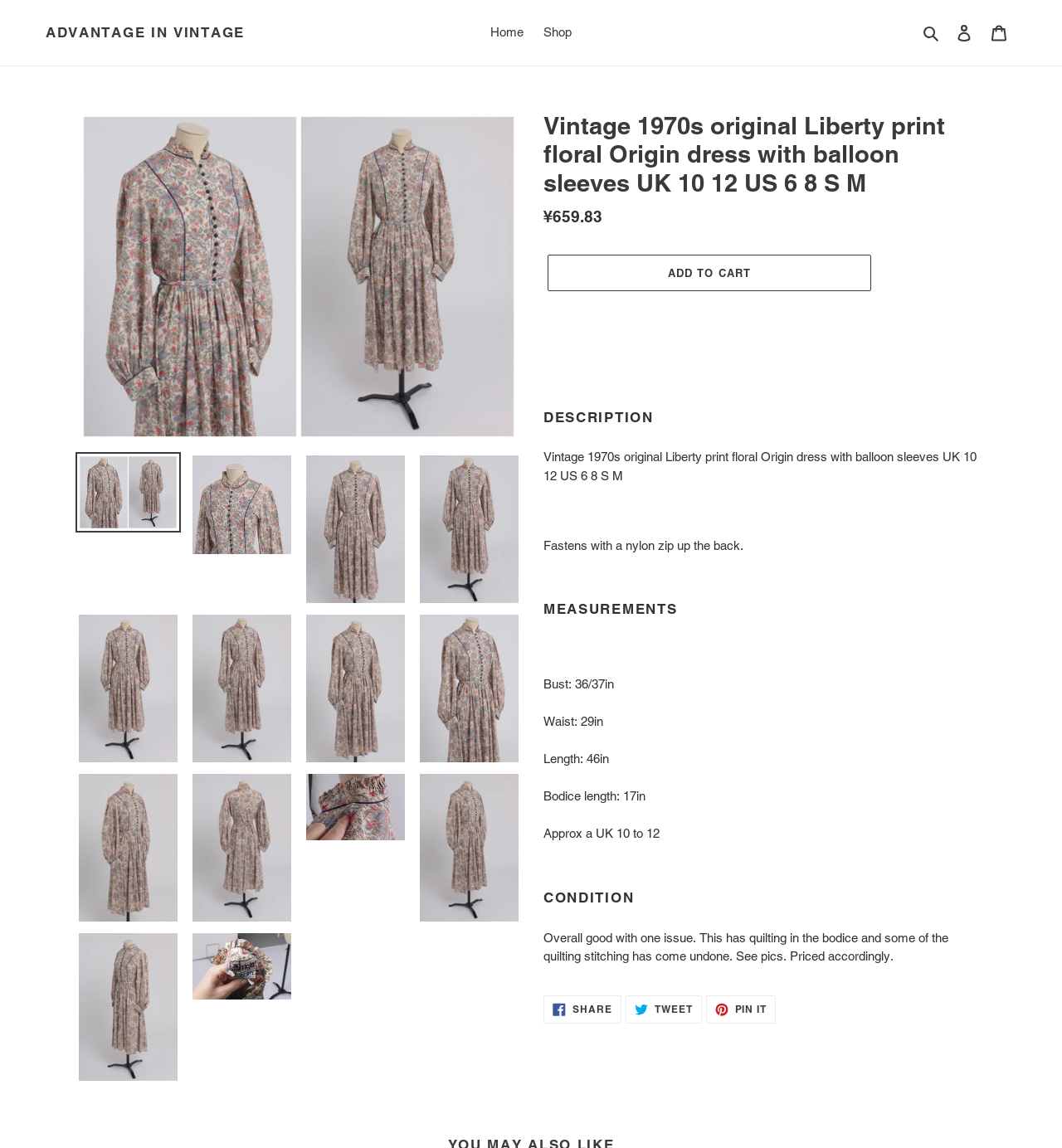Using floating point numbers between 0 and 1, provide the bounding box coordinates in the format (top-left x, top-left y, bottom-right x, bottom-right y). Locate the UI element described here: Cart 0 items

[0.924, 0.013, 0.957, 0.044]